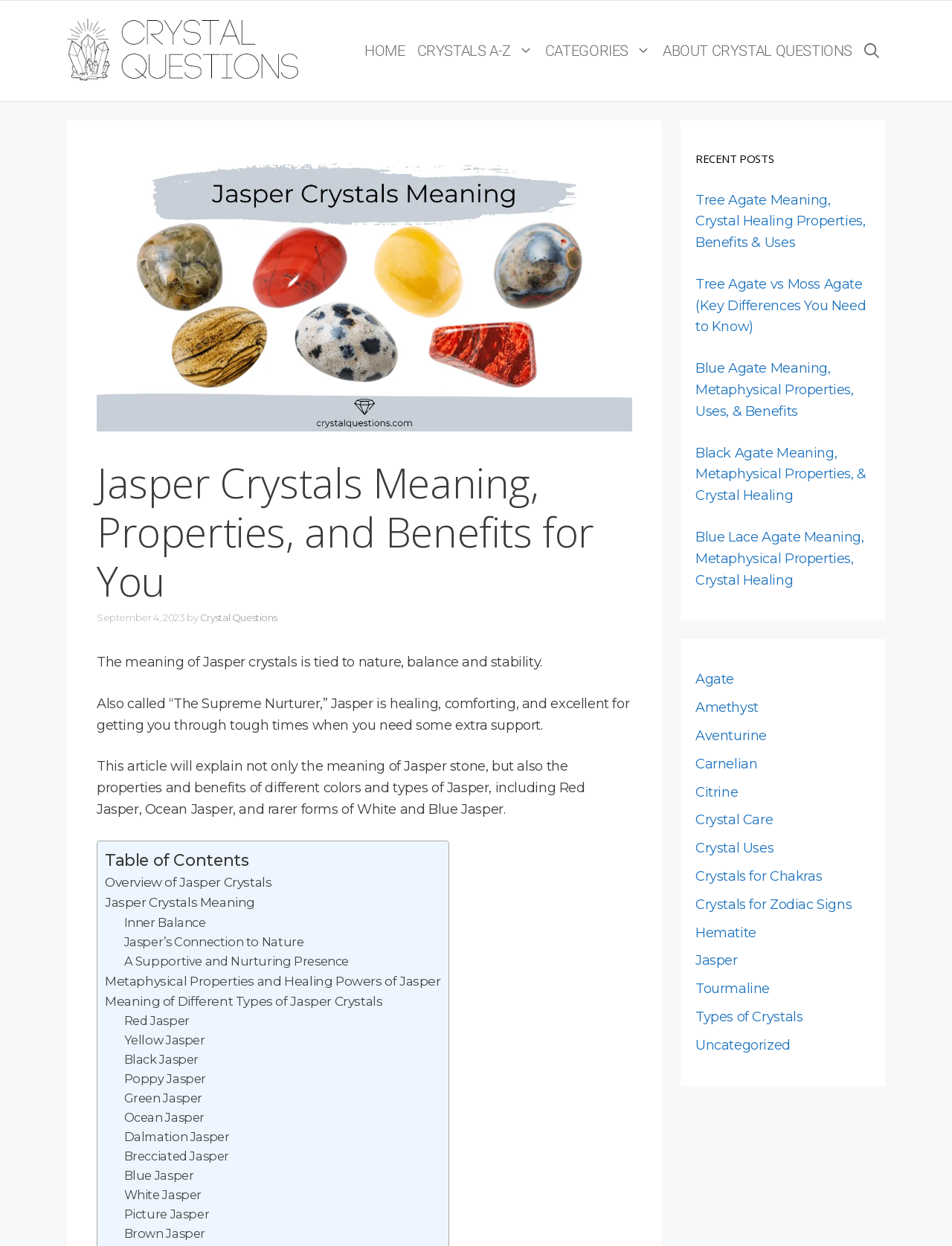Show the bounding box coordinates of the region that should be clicked to follow the instruction: "Learn about the metaphysical properties and healing powers of Jasper."

[0.11, 0.781, 0.463, 0.793]